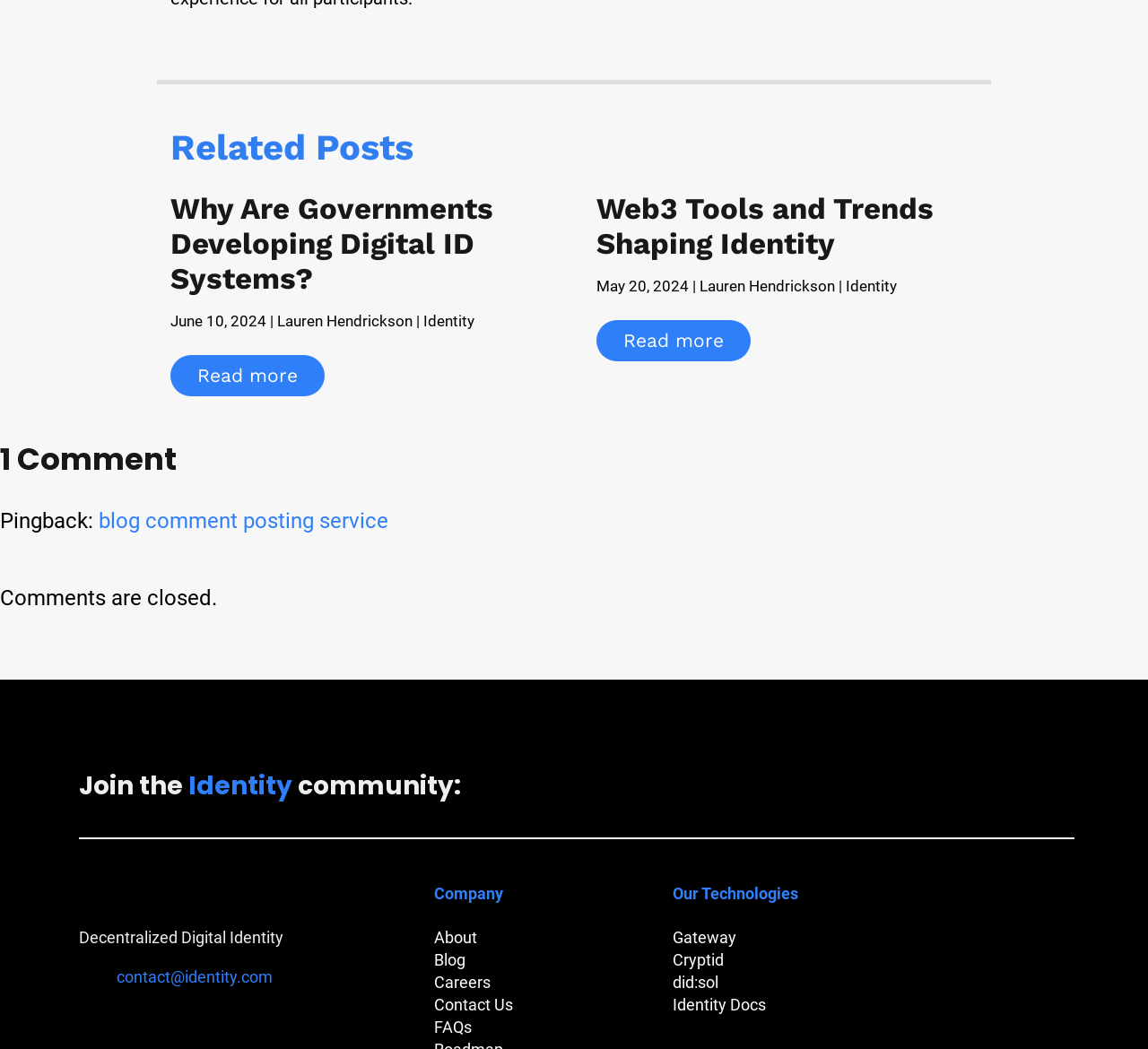Please find the bounding box coordinates of the element that must be clicked to perform the given instruction: "Explore 'Web3 Tools and Trends Shaping Identity'". The coordinates should be four float numbers from 0 to 1, i.e., [left, top, right, bottom].

[0.52, 0.182, 0.813, 0.248]